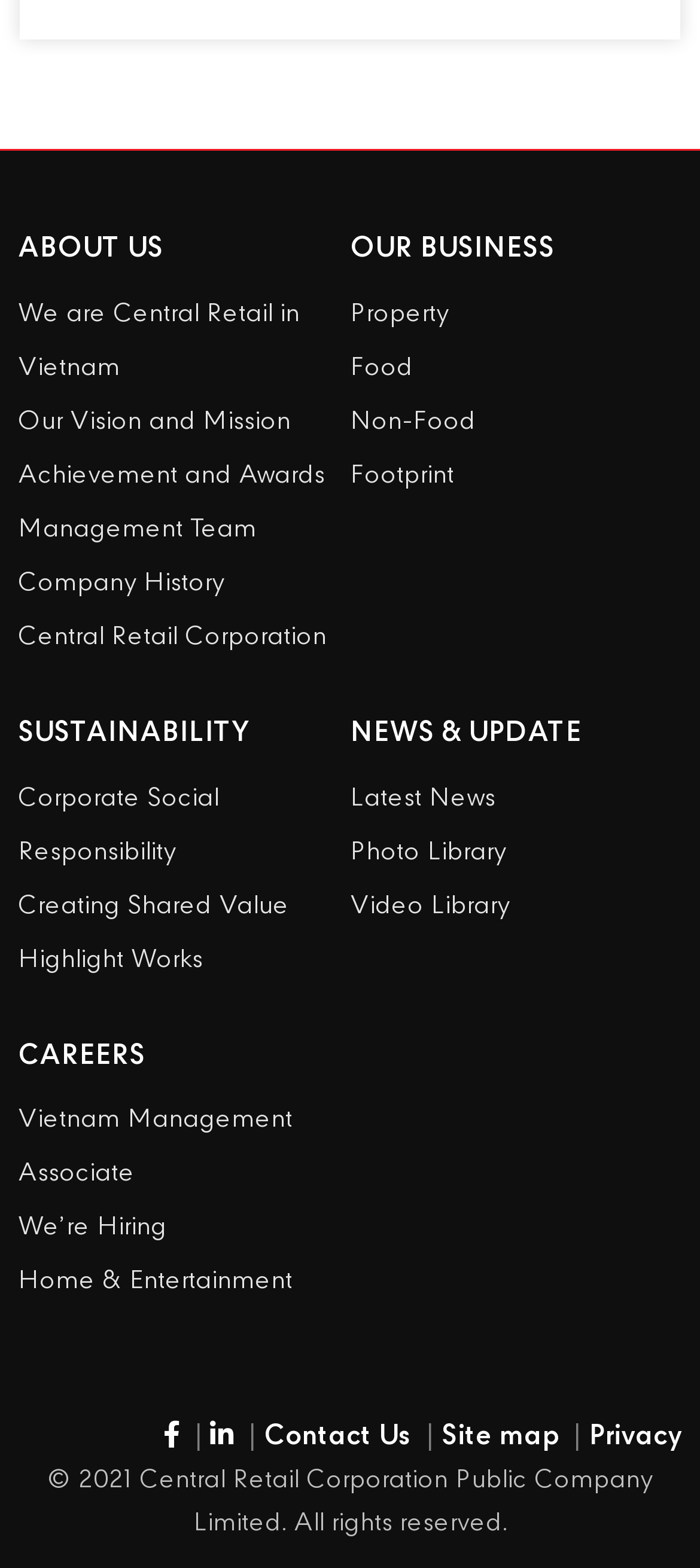Please identify the bounding box coordinates of the region to click in order to complete the task: "Check Latest News". The coordinates must be four float numbers between 0 and 1, specified as [left, top, right, bottom].

[0.5, 0.49, 0.974, 0.525]